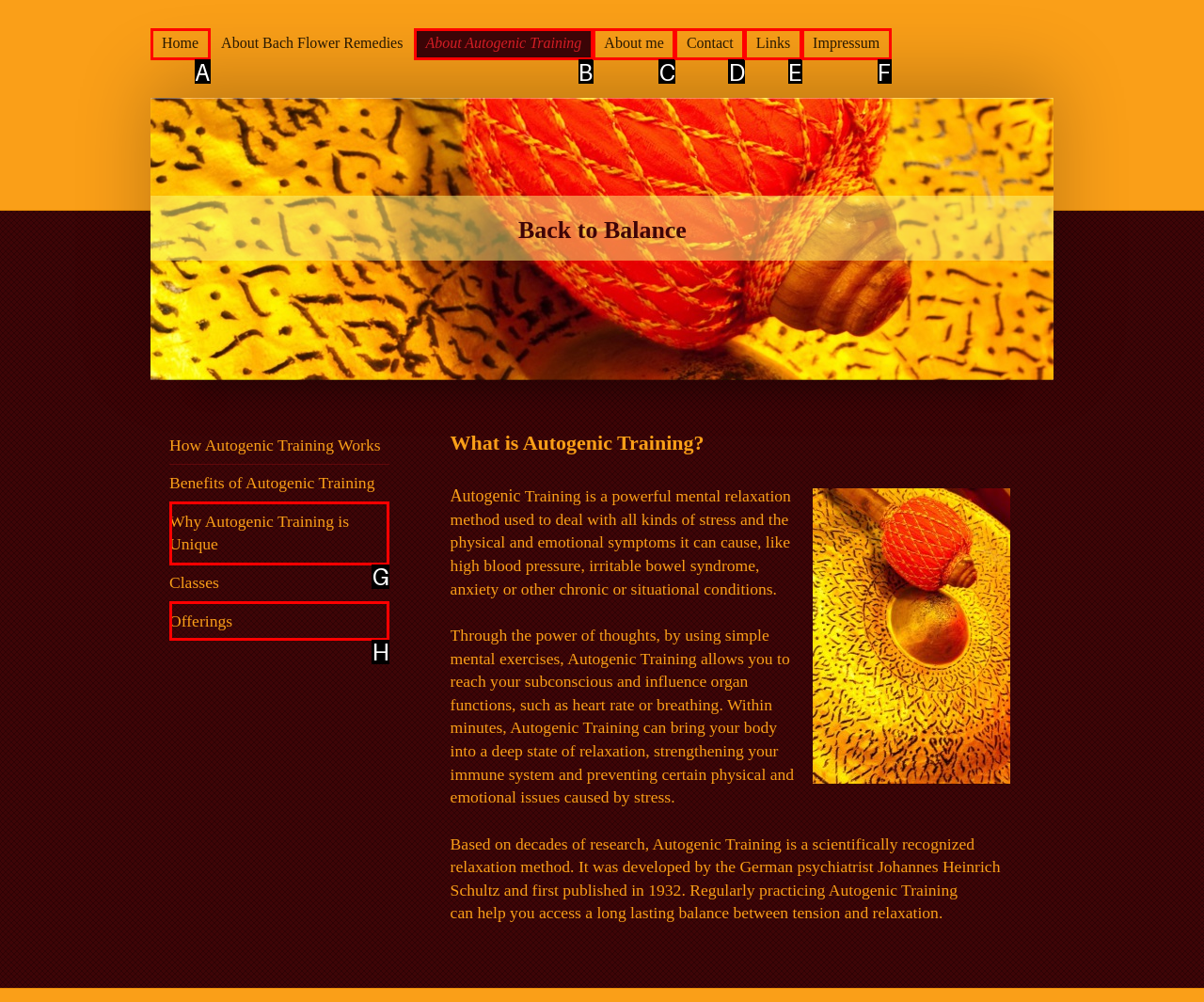Identify the option that corresponds to the description: Why Autogenic Training is Unique. Provide only the letter of the option directly.

G